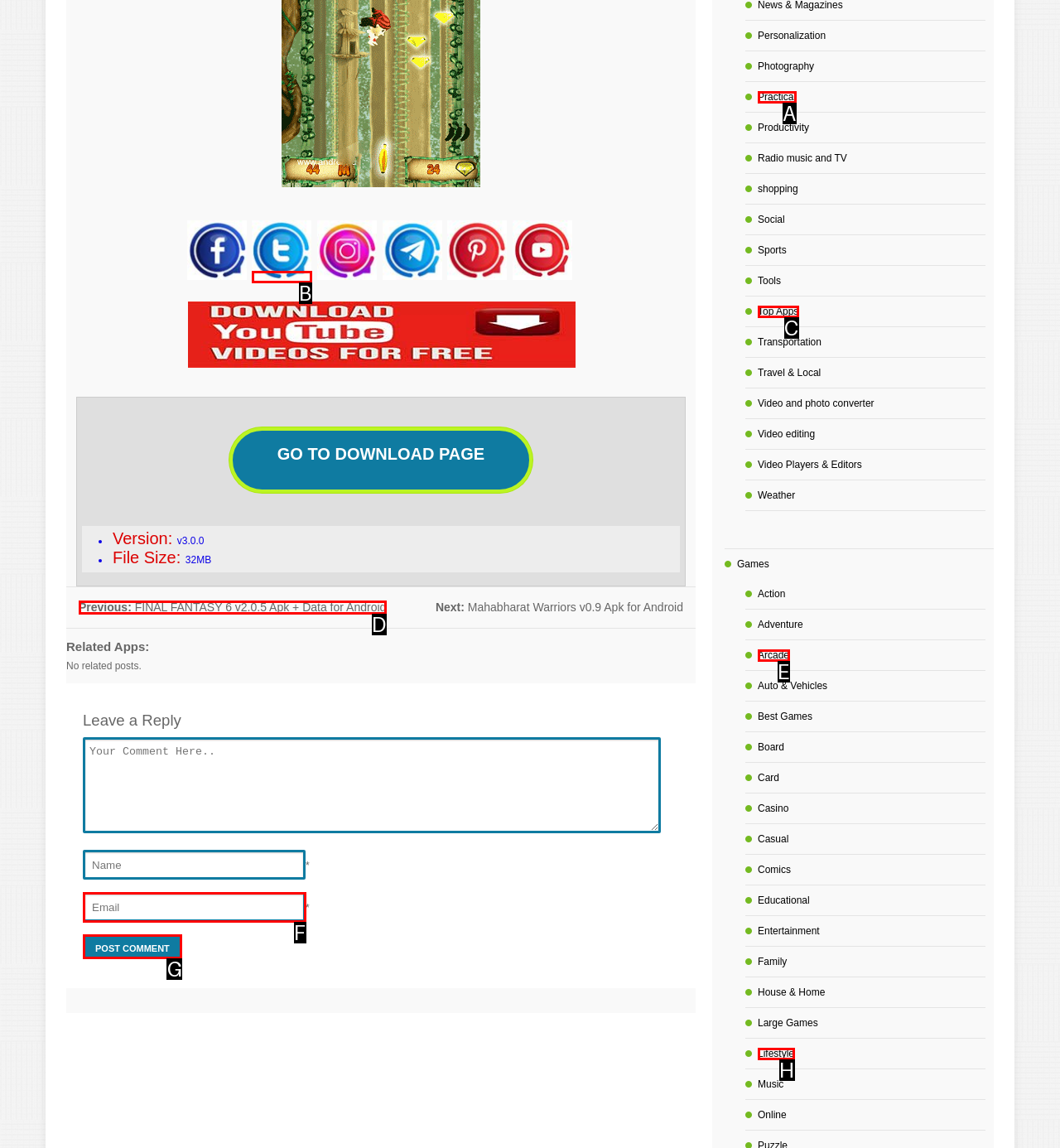Determine the option that aligns with this description: parent_node: * name="email" placeholder="Email"
Reply with the option's letter directly.

F